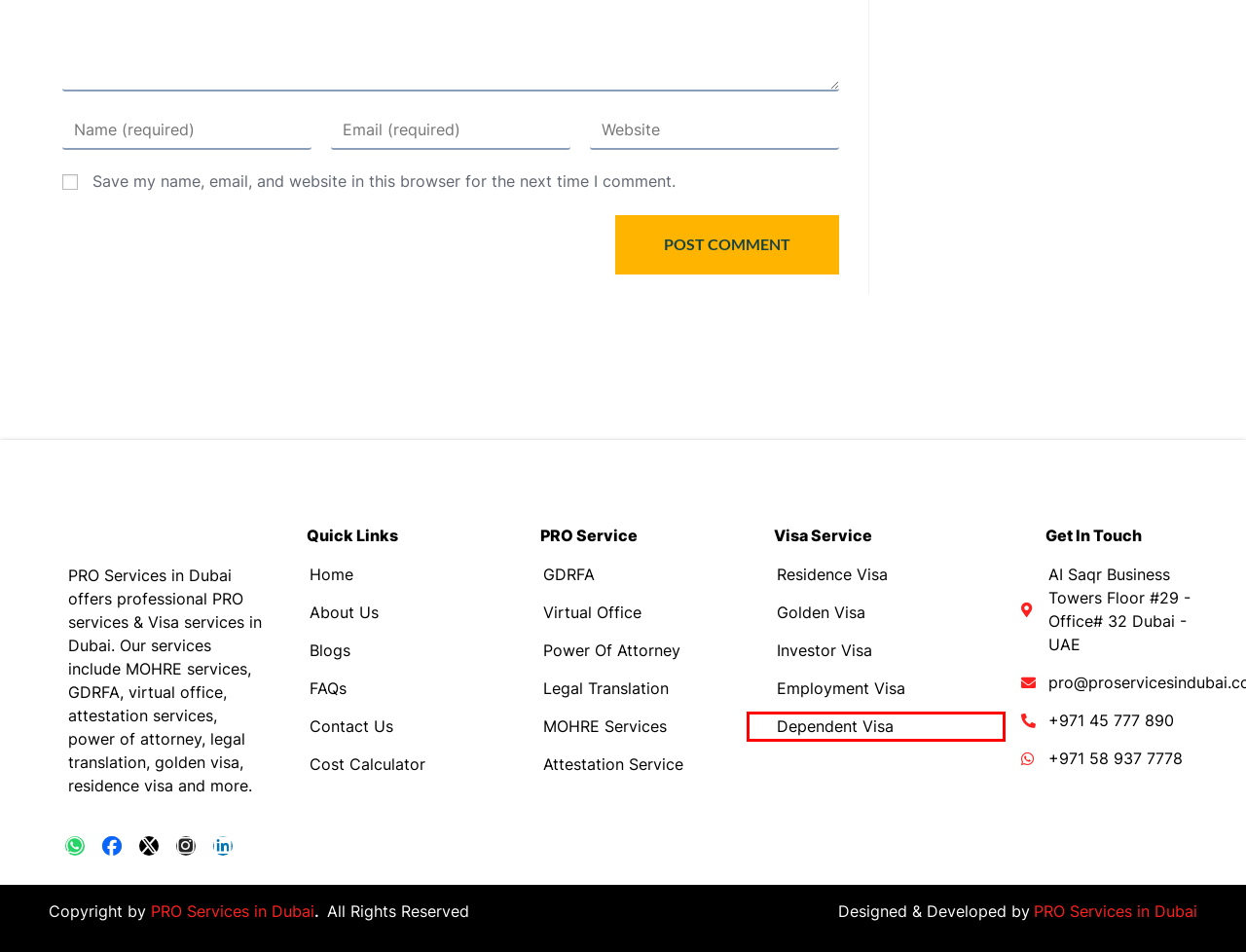You are given a screenshot of a webpage with a red rectangle bounding box. Choose the best webpage description that matches the new webpage after clicking the element in the bounding box. Here are the candidates:
A. FAQs - PRO Services in Dubai
B. Attestation Services - PRO Services in Dubai
C. Virtual Office - PRO Services in Dubai
D. GDRFA - PRO Services in Dubai
E. Employment Visa - PRO Services in Dubai
F. Contact Us - PRO Services in Dubai
G. Dependent Visa - PRO Services in Dubai
H. Legal Translation Services - PRO Services in Dubai

G